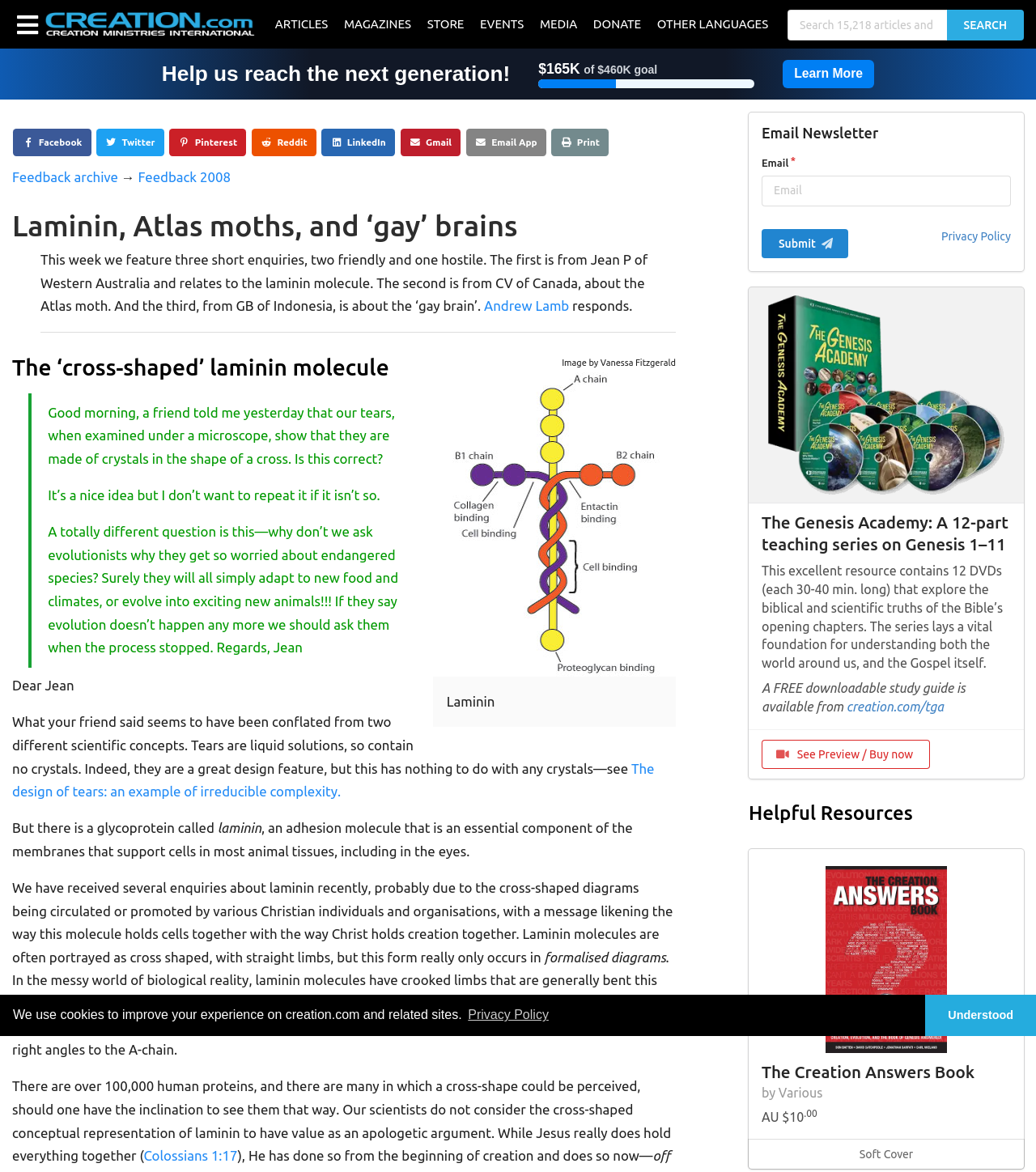What is the topic of the article?
Provide a concise answer using a single word or phrase based on the image.

Laminin, Atlas moths, and gay brains